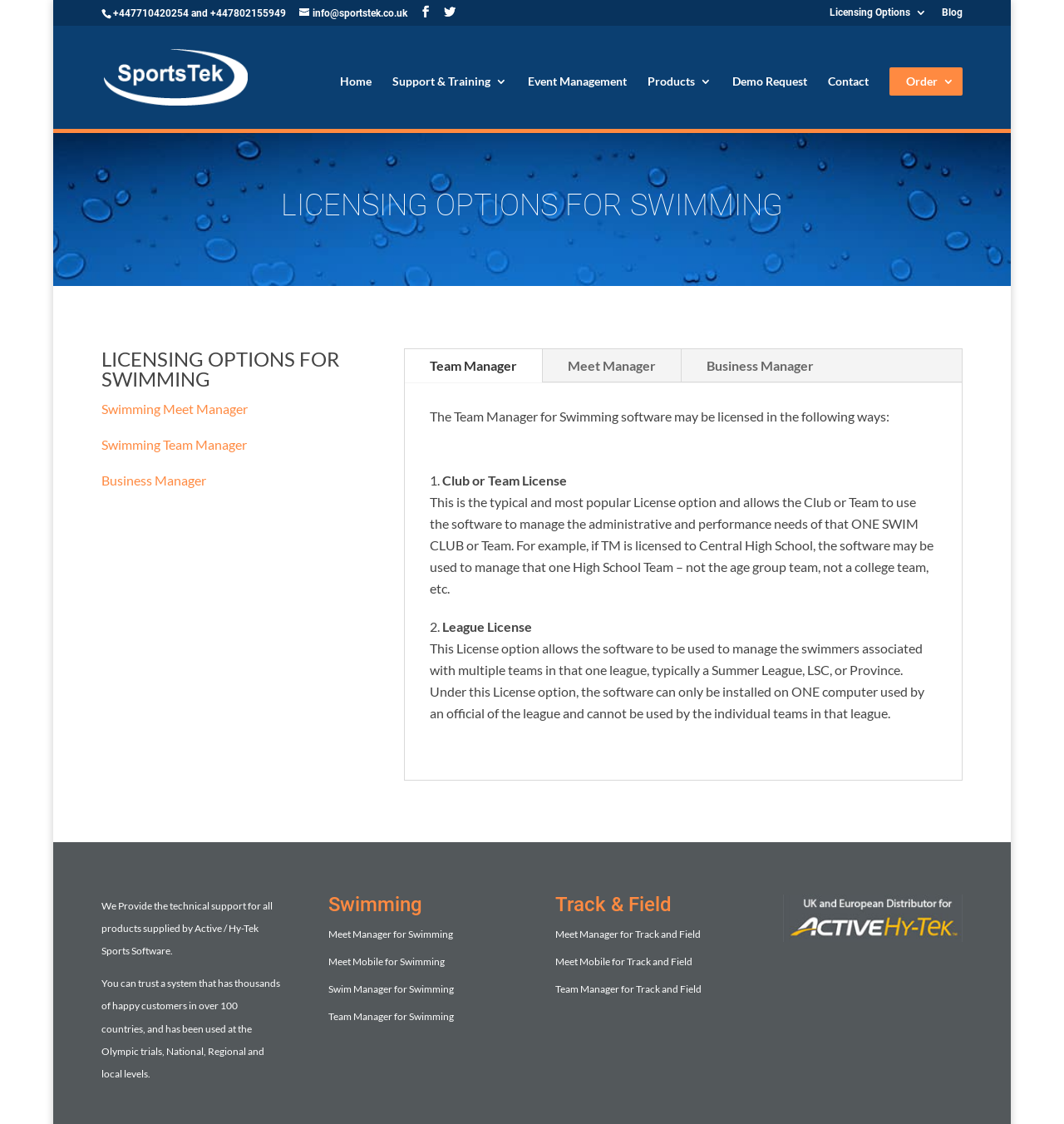Give the bounding box coordinates for the element described as: "Support & Training".

[0.369, 0.067, 0.477, 0.115]